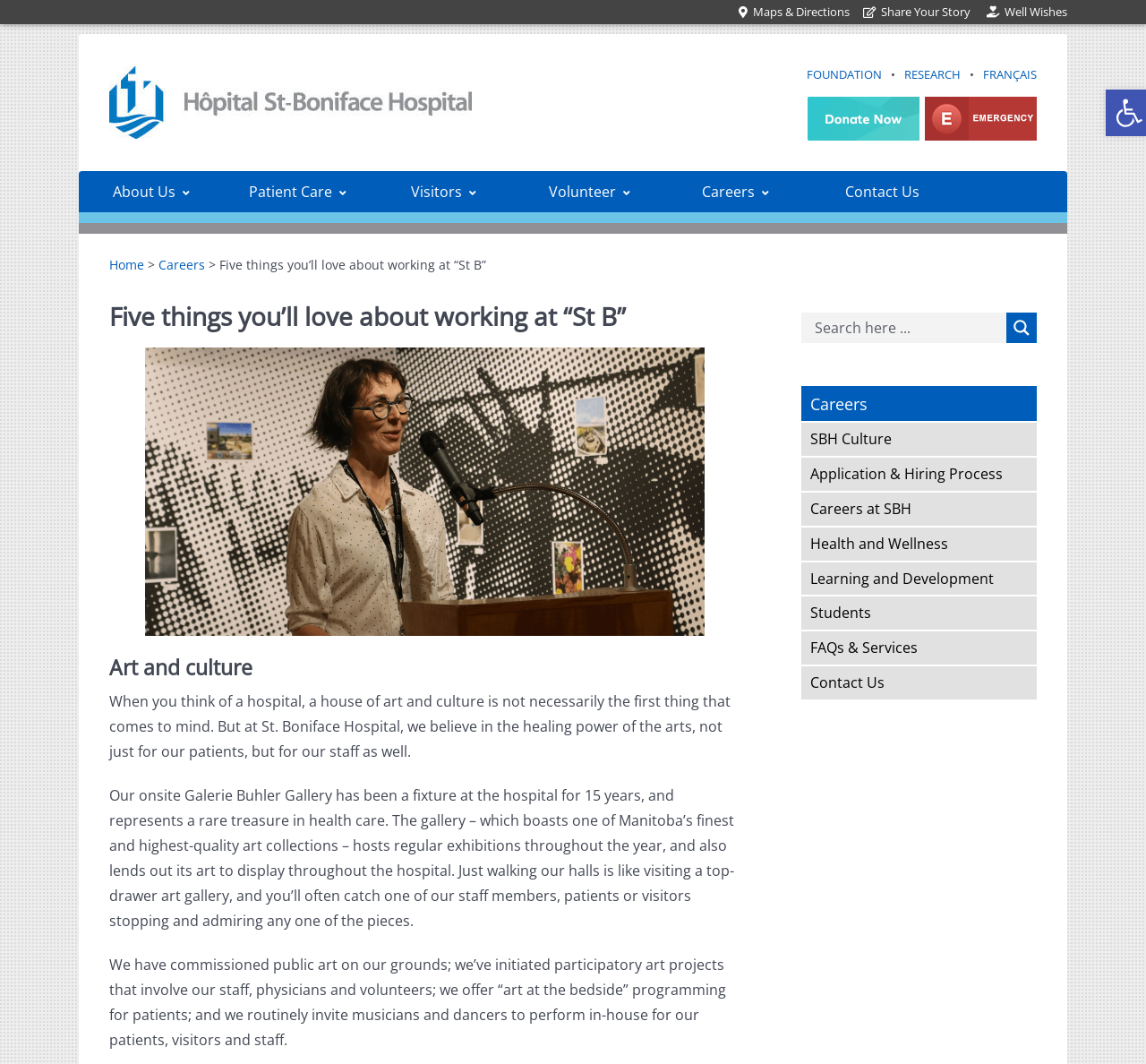Identify the bounding box coordinates of the section that should be clicked to achieve the task described: "Visit the Emergency Department page".

[0.807, 0.103, 0.905, 0.118]